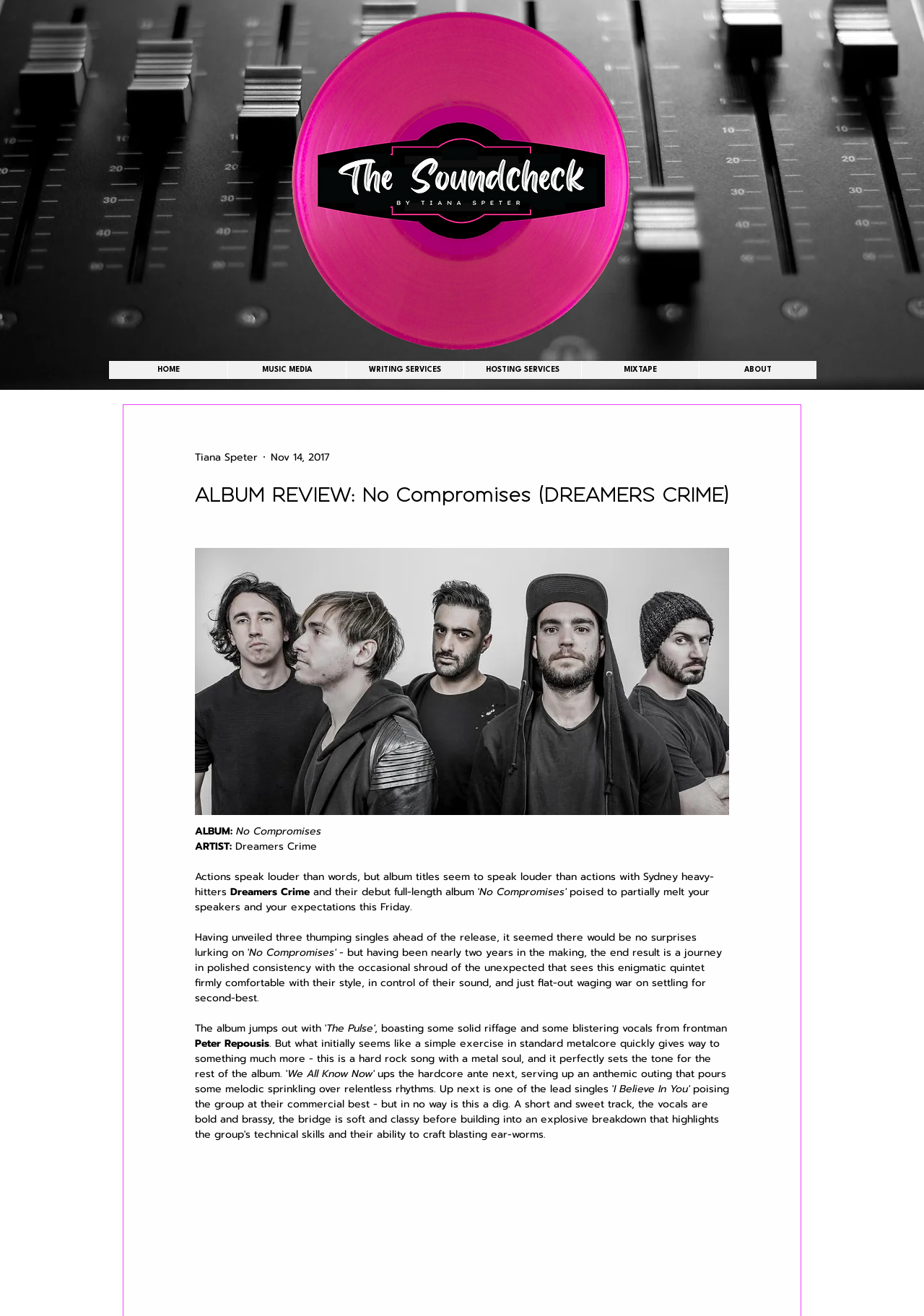Who is the frontman of the band Dreamers Crime?
Look at the screenshot and provide an in-depth answer.

The frontman of the band Dreamers Crime is mentioned in the static text ', boasting some solid riffage and some blistering vocals from frontman Peter Repousis' which is part of the album review.